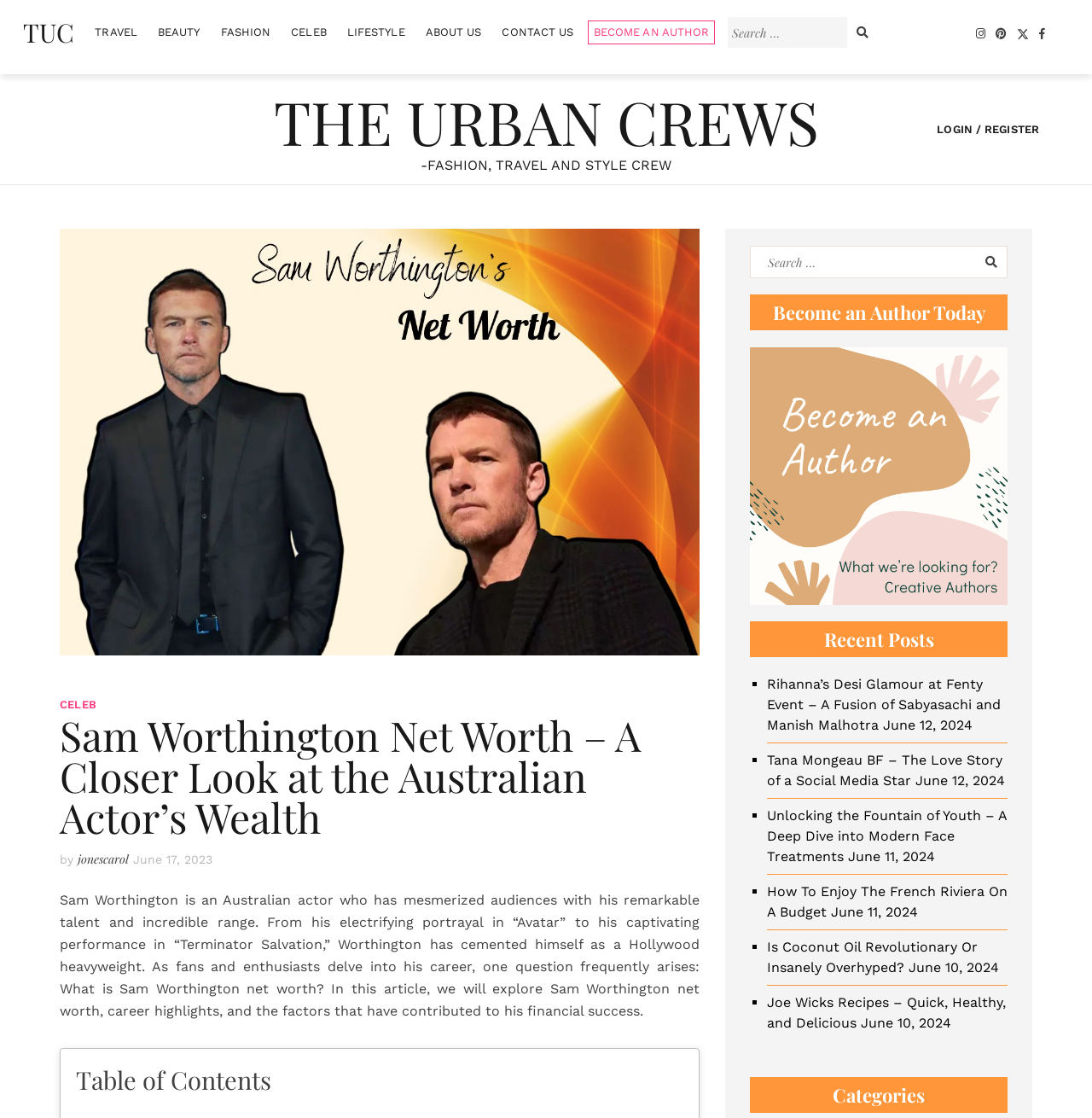Find the bounding box coordinates of the clickable area that will achieve the following instruction: "Become an author today".

[0.687, 0.263, 0.923, 0.295]